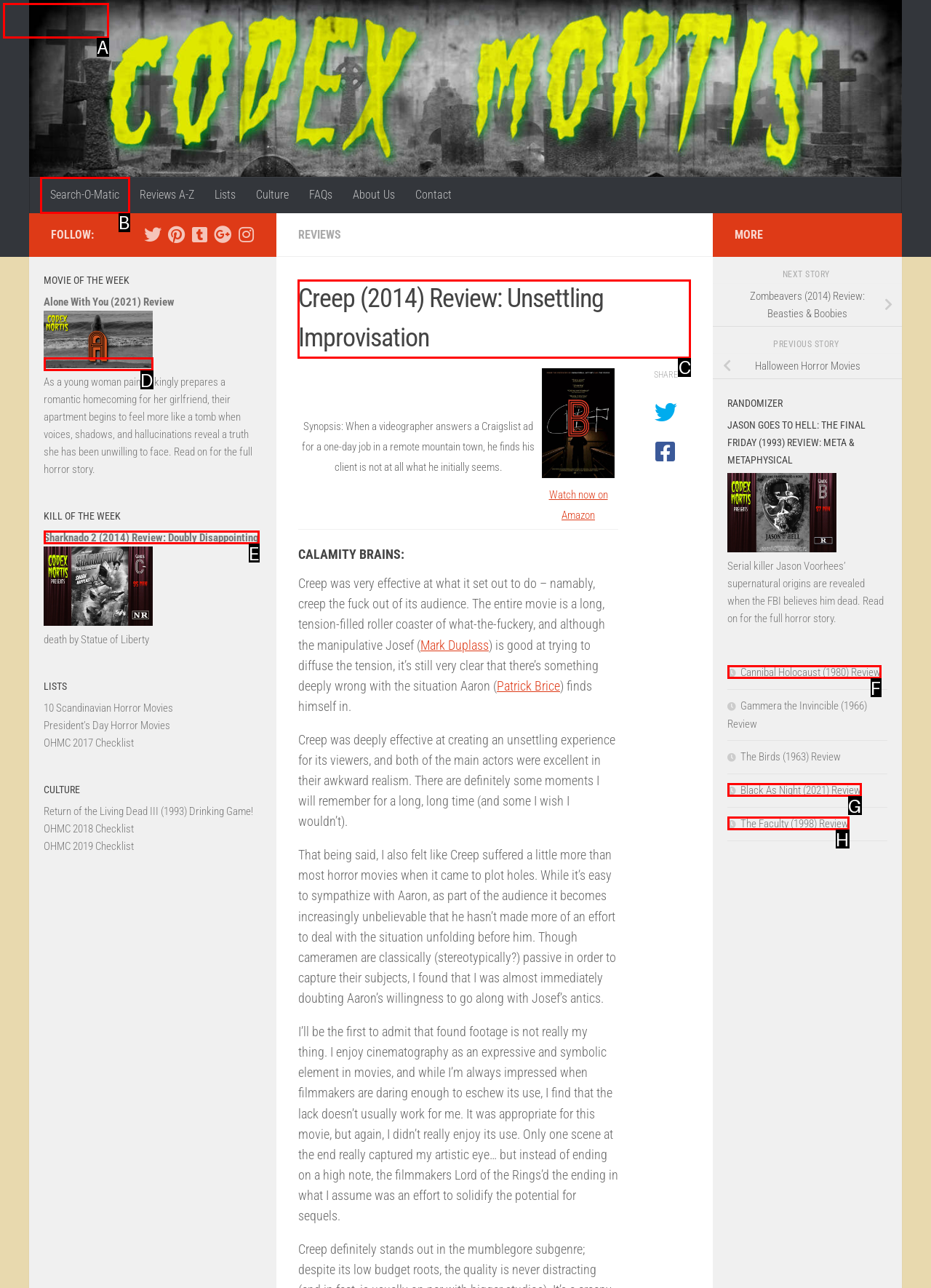Identify the HTML element to click to fulfill this task: Read the review of 'Creep (2014)'
Answer with the letter from the given choices.

C